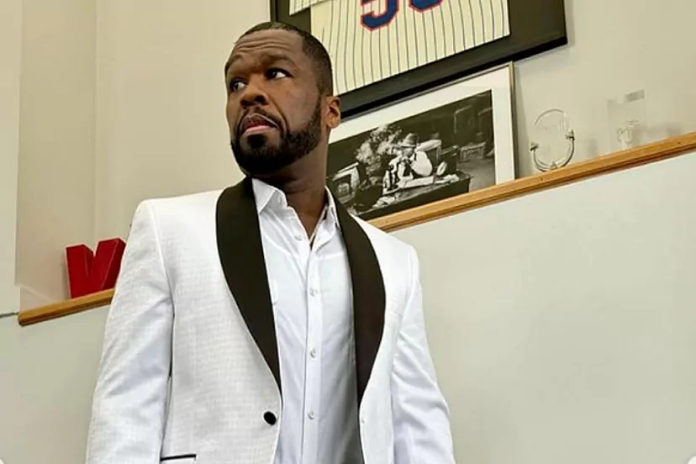What is on the wooden ledge?
Please provide a detailed and thorough answer to the question.

The wooden ledge in the background of the image features a few items, including a framed baseball jersey with the number 50. This suggests a personal connection to the number, likely referencing the man's stage name, 50 Cent.